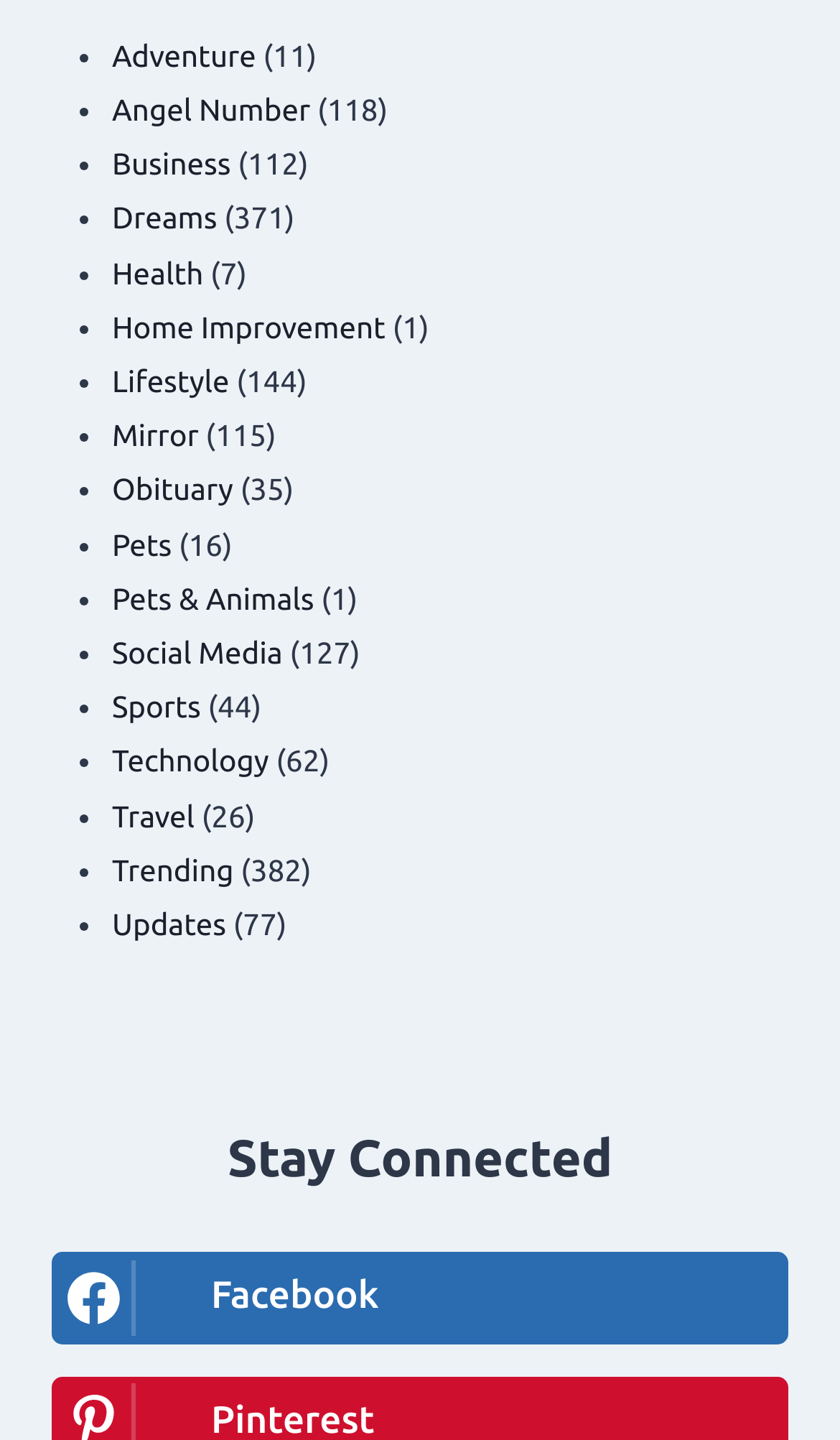Examine the screenshot and answer the question in as much detail as possible: Is there a social media link?

Yes, there is a social media link because there is a link element with the text 'Facebook Facebook' and bounding box coordinates [0.062, 0.87, 0.938, 0.933], which indicates a link to Facebook.